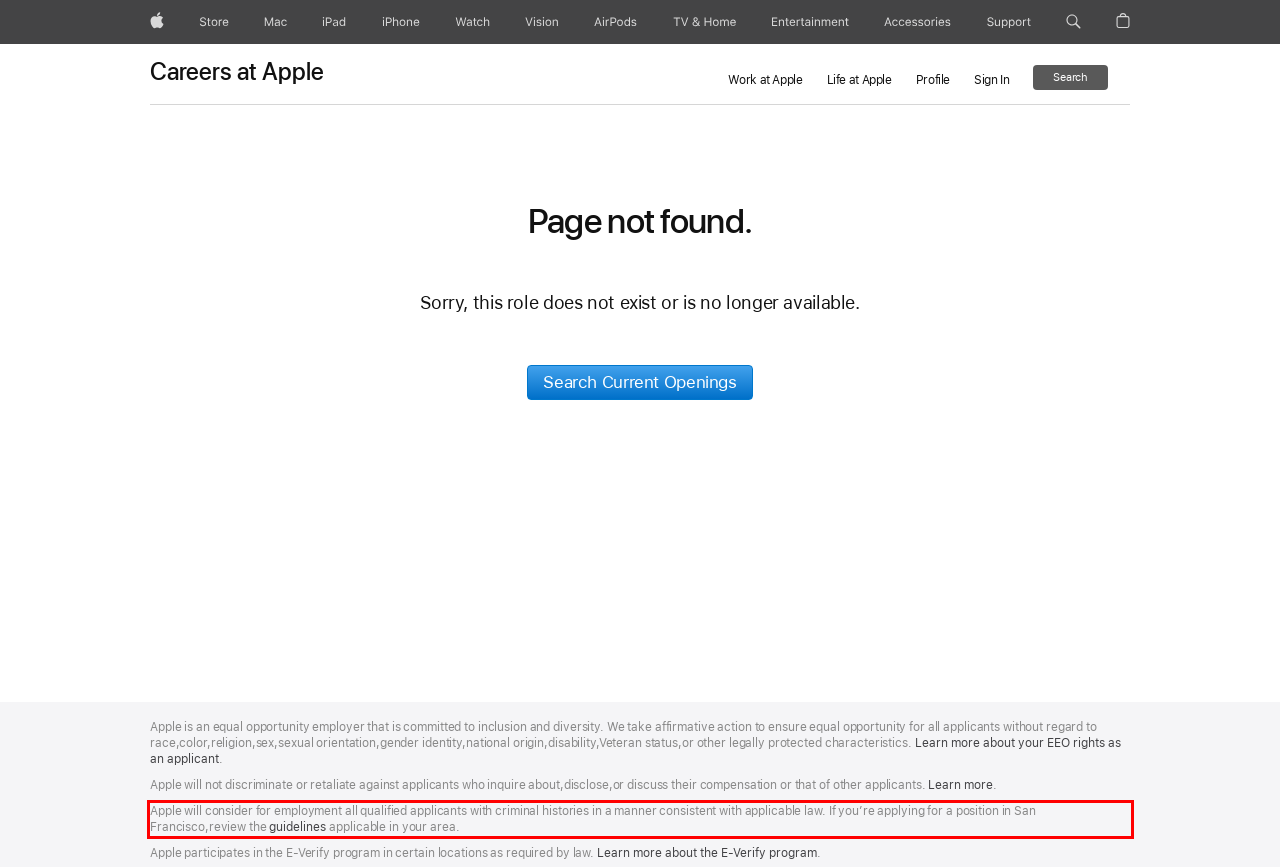Analyze the screenshot of a webpage where a red rectangle is bounding a UI element. Extract and generate the text content within this red bounding box.

Apple will consider for employment all qualified applicants with criminal histories in a manner consistent with applicable law. If you’re applying for a position in San Francisco,review the San Francisco Fair Chance Ordinance guidelines (opens in a new window) applicable in your area.